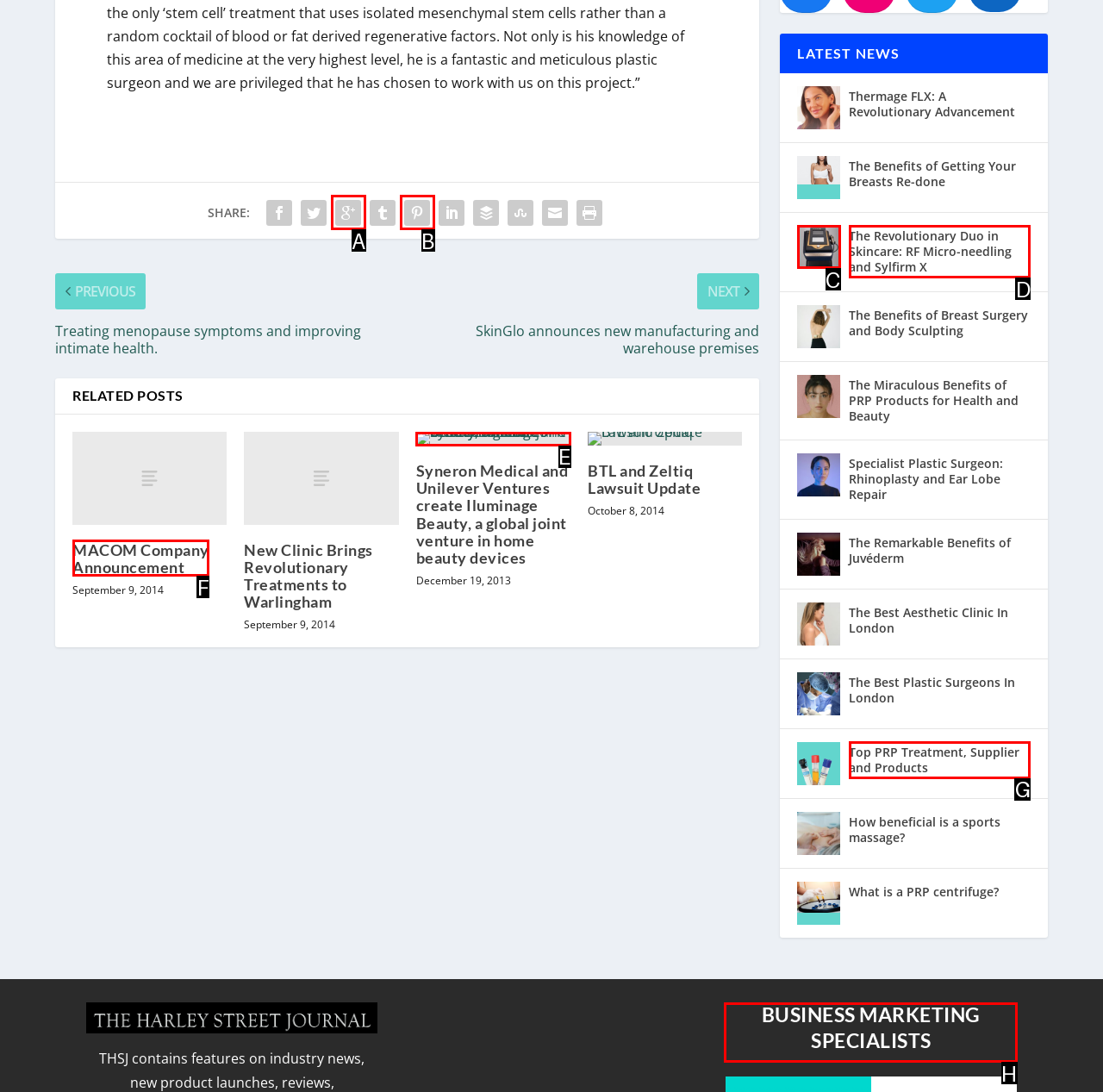Determine the correct UI element to click for this instruction: Check the BUSINESS MARKETING SPECIALISTS section. Respond with the letter of the chosen element.

H